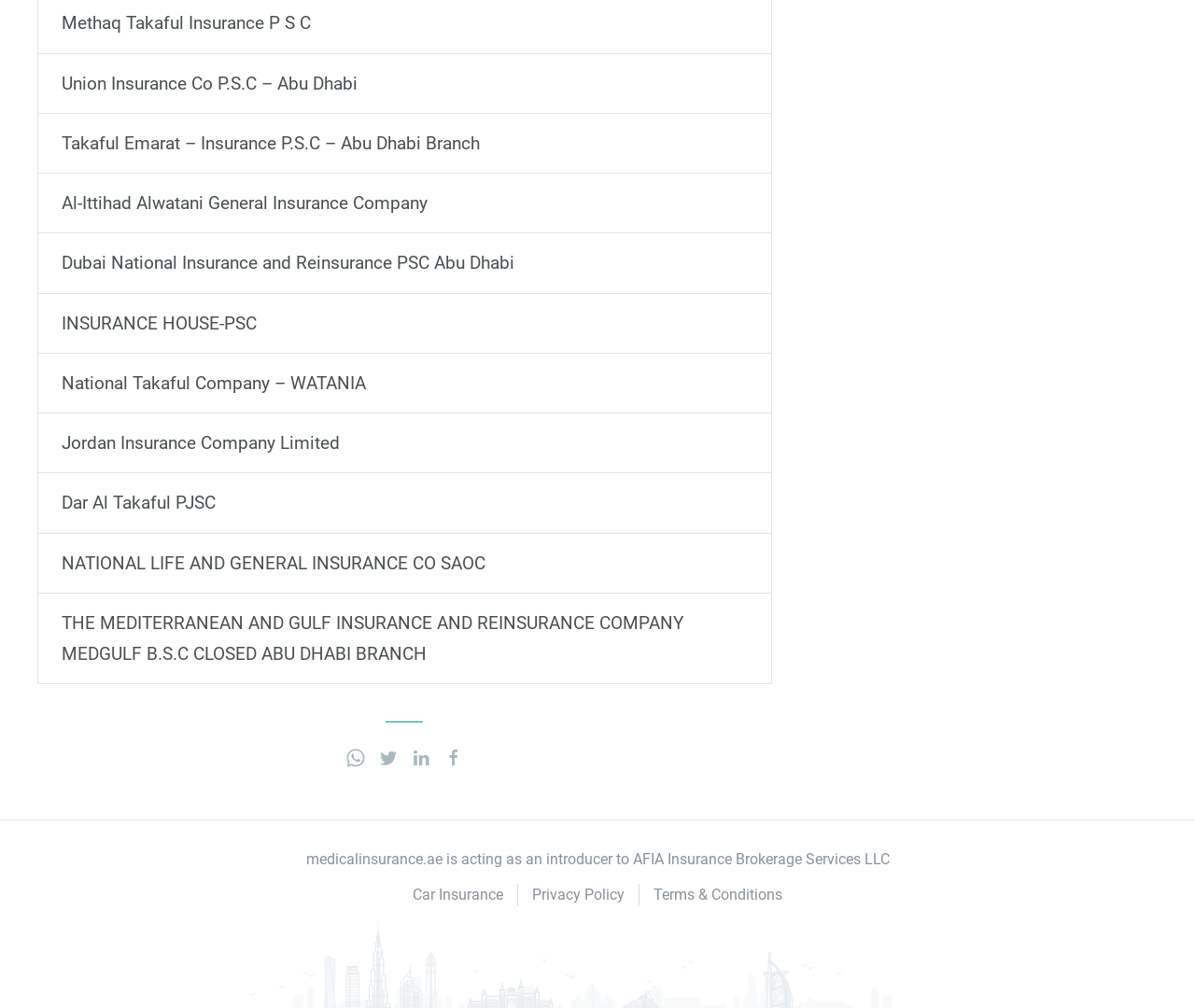Use a single word or phrase to answer the question:
What types of insurance are listed?

Multiple types